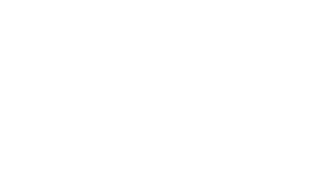What type of game is Professor Goodboi's Ballistics?
Respond with a short answer, either a single word or a phrase, based on the image.

Physics-based puzzle game